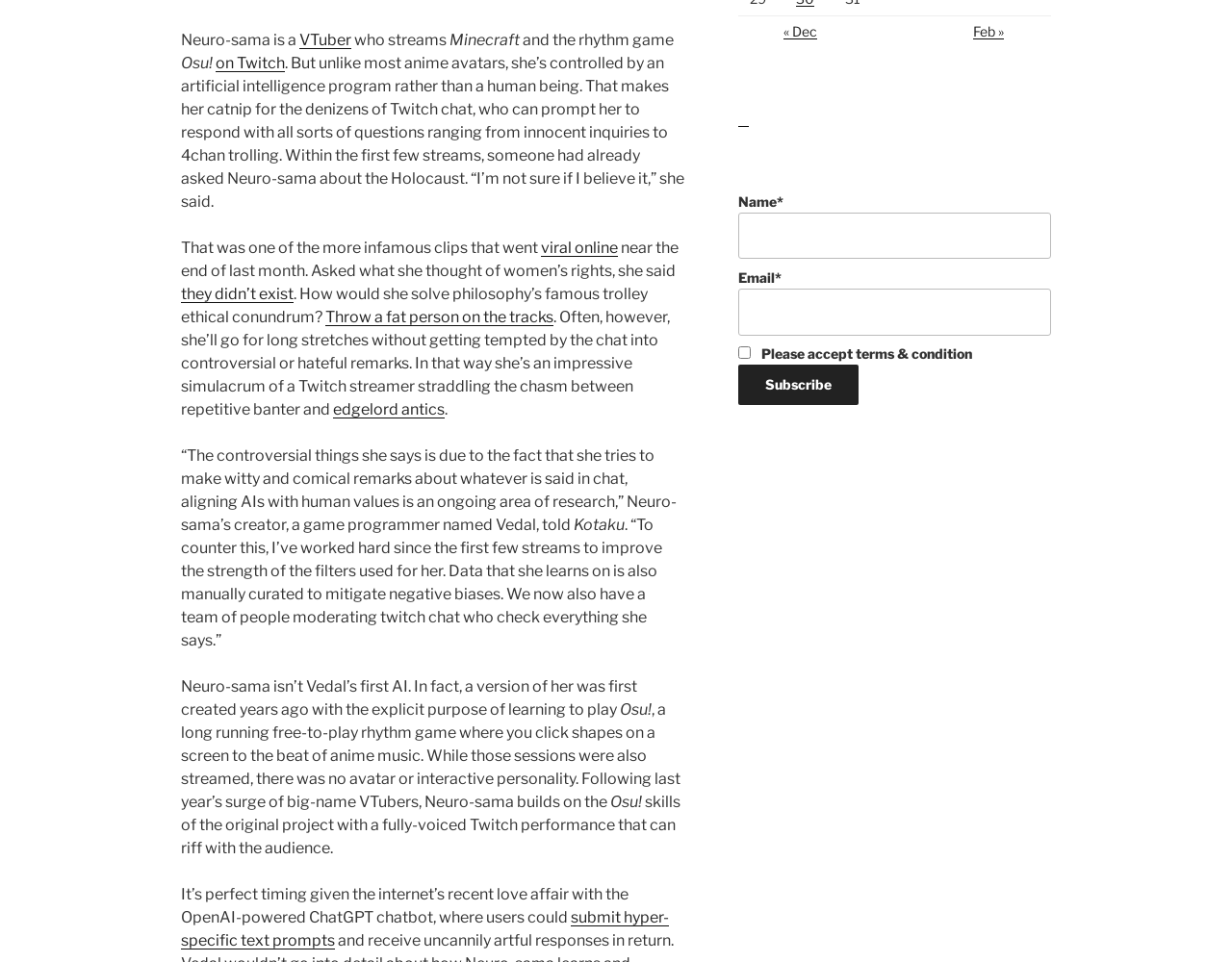Using the description: "they didn’t exist", determine the UI element's bounding box coordinates. Ensure the coordinates are in the format of four float numbers between 0 and 1, i.e., [left, top, right, bottom].

[0.147, 0.296, 0.238, 0.315]